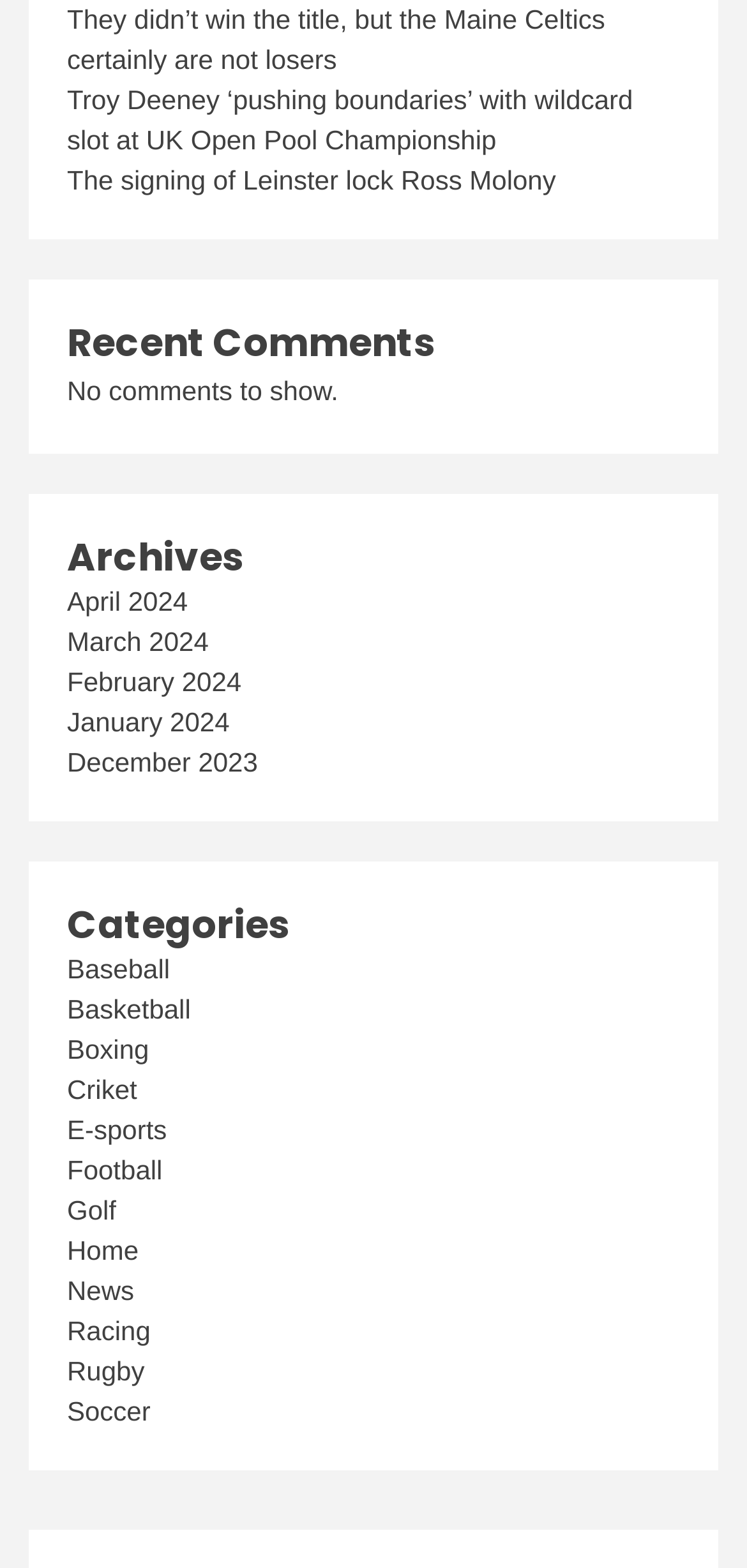Locate the bounding box coordinates of the region to be clicked to comply with the following instruction: "Explore news in the Basketball category". The coordinates must be four float numbers between 0 and 1, in the form [left, top, right, bottom].

[0.09, 0.633, 0.255, 0.653]